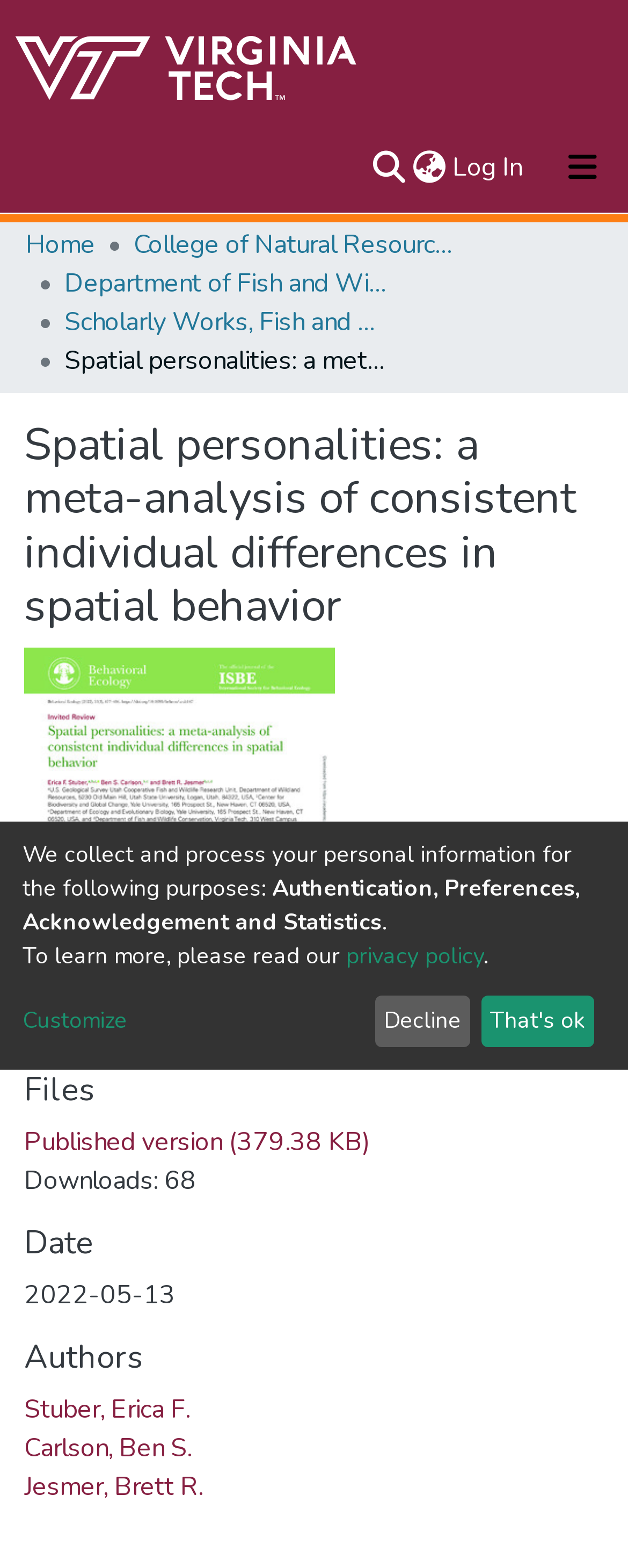Identify the bounding box coordinates of the section that should be clicked to achieve the task described: "Log in to the system".

[0.715, 0.096, 0.836, 0.118]